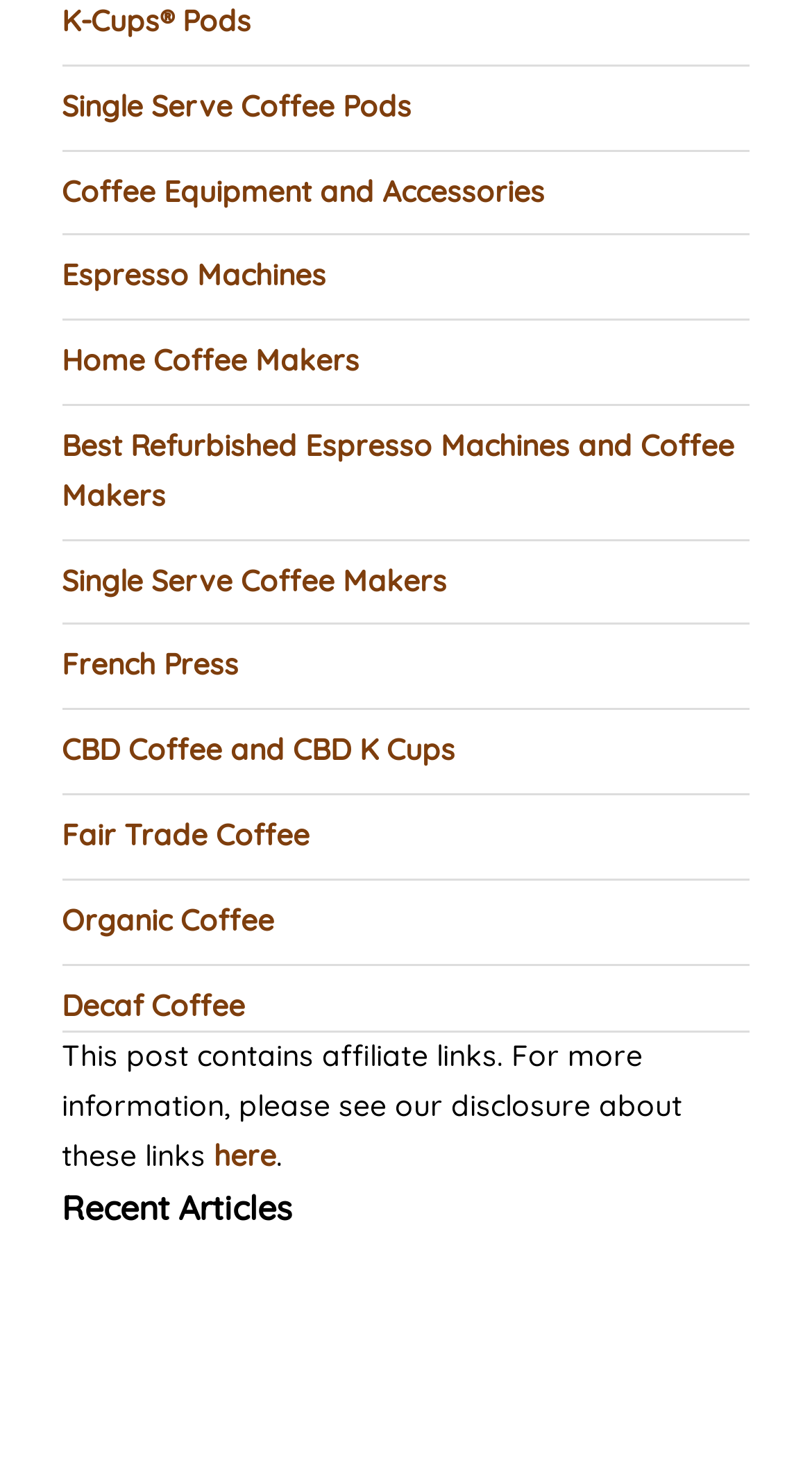Are there any certifications or special types of coffee available?
Please provide a comprehensive answer to the question based on the webpage screenshot.

From the links on the webpage, we can see that there are certifications or special types of coffee available, including Fair Trade Coffee and Organic Coffee. These links are listed separately, indicating that the website offers coffee products with these specific certifications or characteristics.